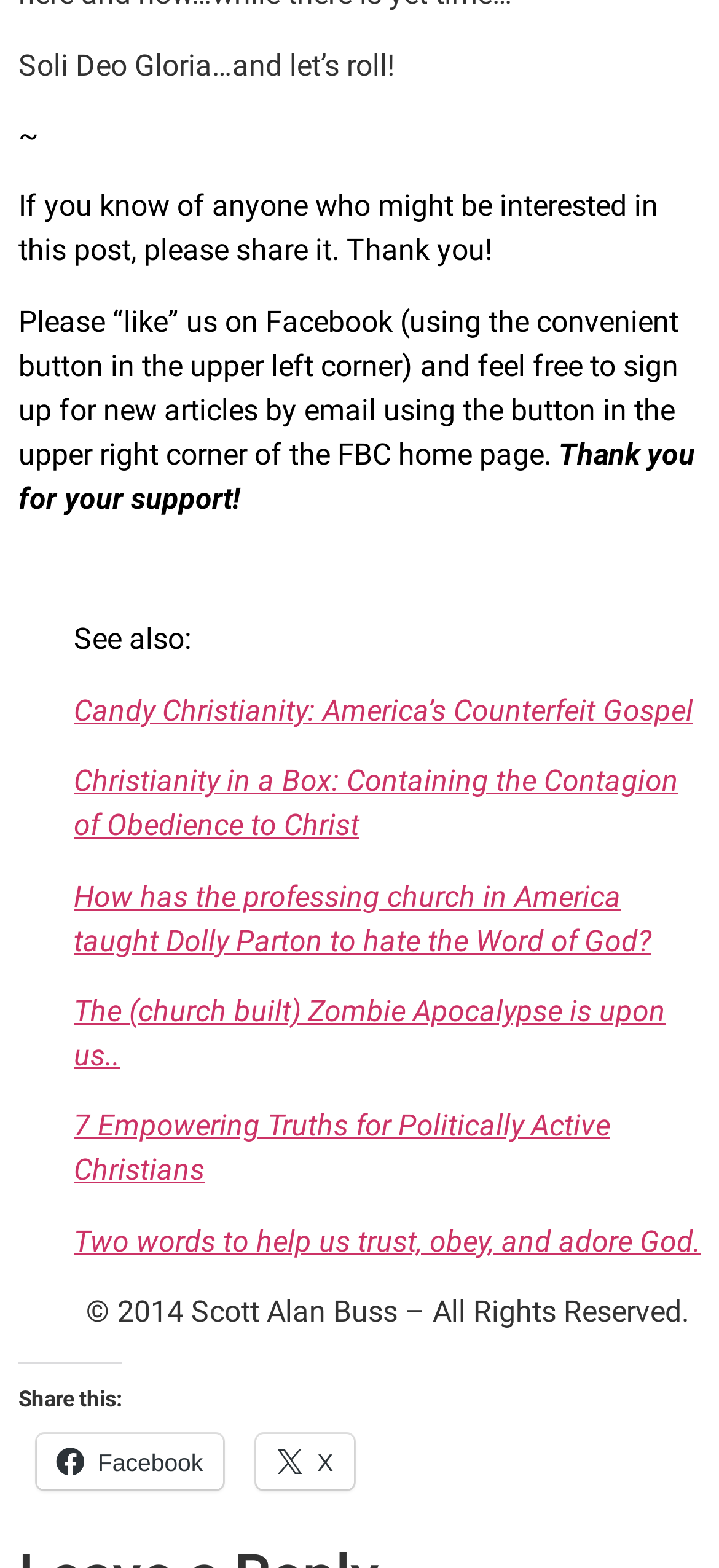What is the call to action above the links? Refer to the image and provide a one-word or short phrase answer.

Share this